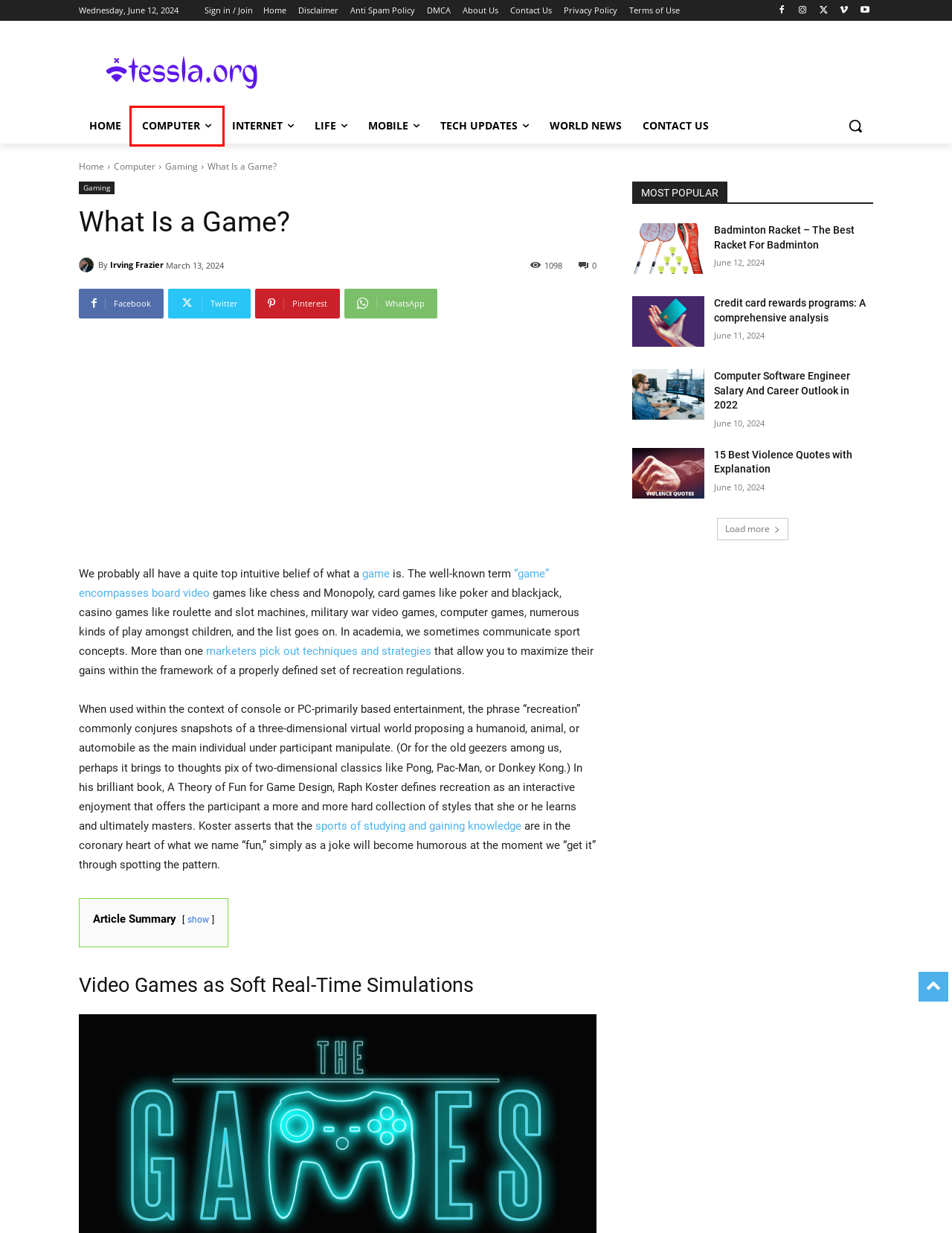Examine the screenshot of the webpage, which includes a red bounding box around an element. Choose the best matching webpage description for the page that will be displayed after clicking the element inside the red bounding box. Here are the candidates:
A. Privacy Policy - Tessla
B. Credit card rewards programs: A comprehensive analysis - Tessla
C. About Us - Tessla
D. Irving Frazier - Tessla
E. Life - Tessla
F. Quiz: Test your sports knowledge - November 6 - Tessla
G. Anti Spam Policy - Tessla
H. Computer - Tessla

H